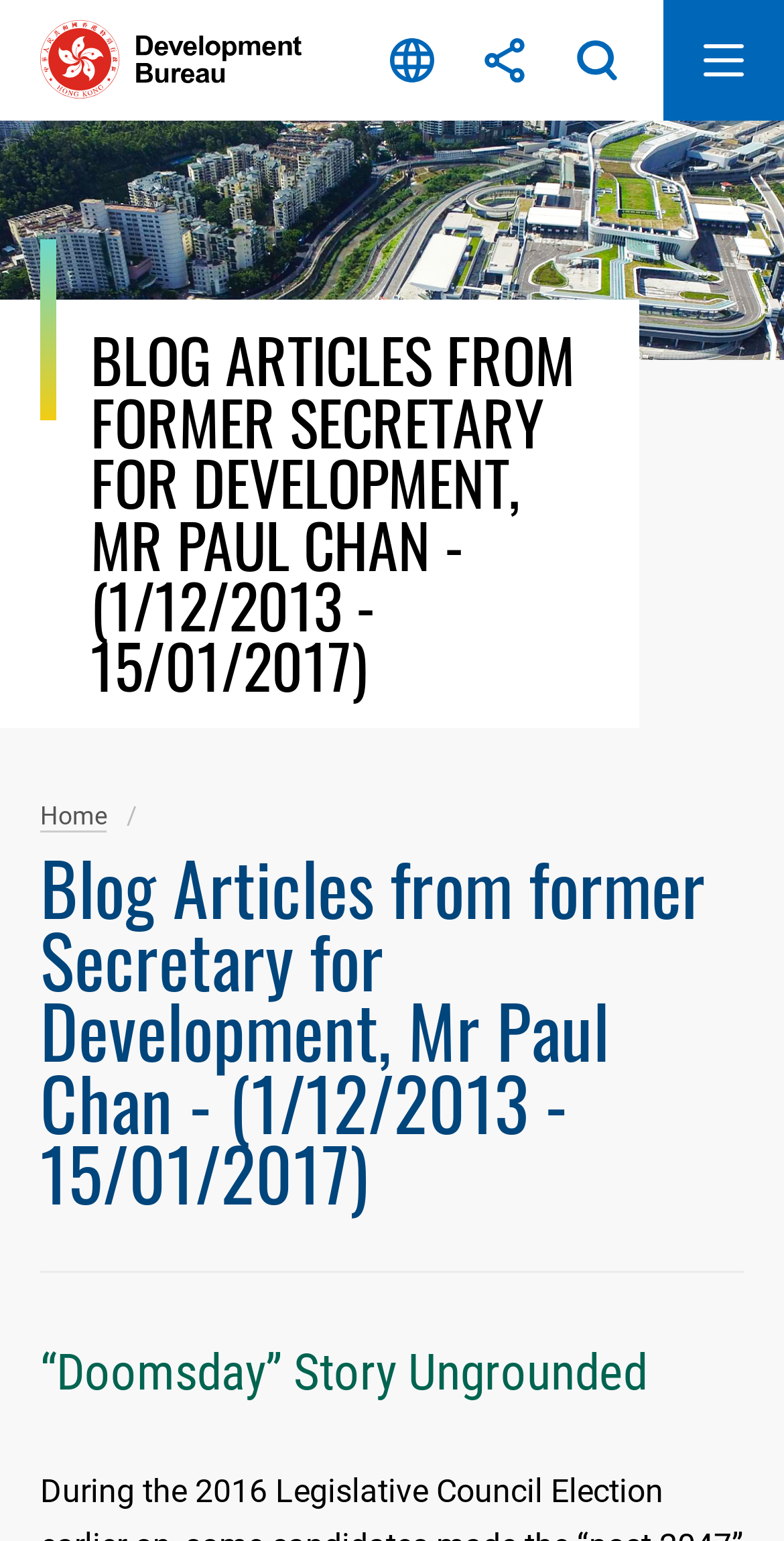How many blog article headings are visible?
Refer to the screenshot and deliver a thorough answer to the question presented.

I counted the number of blog article headings by examining the heading elements, and I found two headings: 'Blog Articles from former Secretary for Development, Mr Paul Chan - (1/12/2013 - 15/01/2017)' and '“Doomsday” Story Ungrounded'.